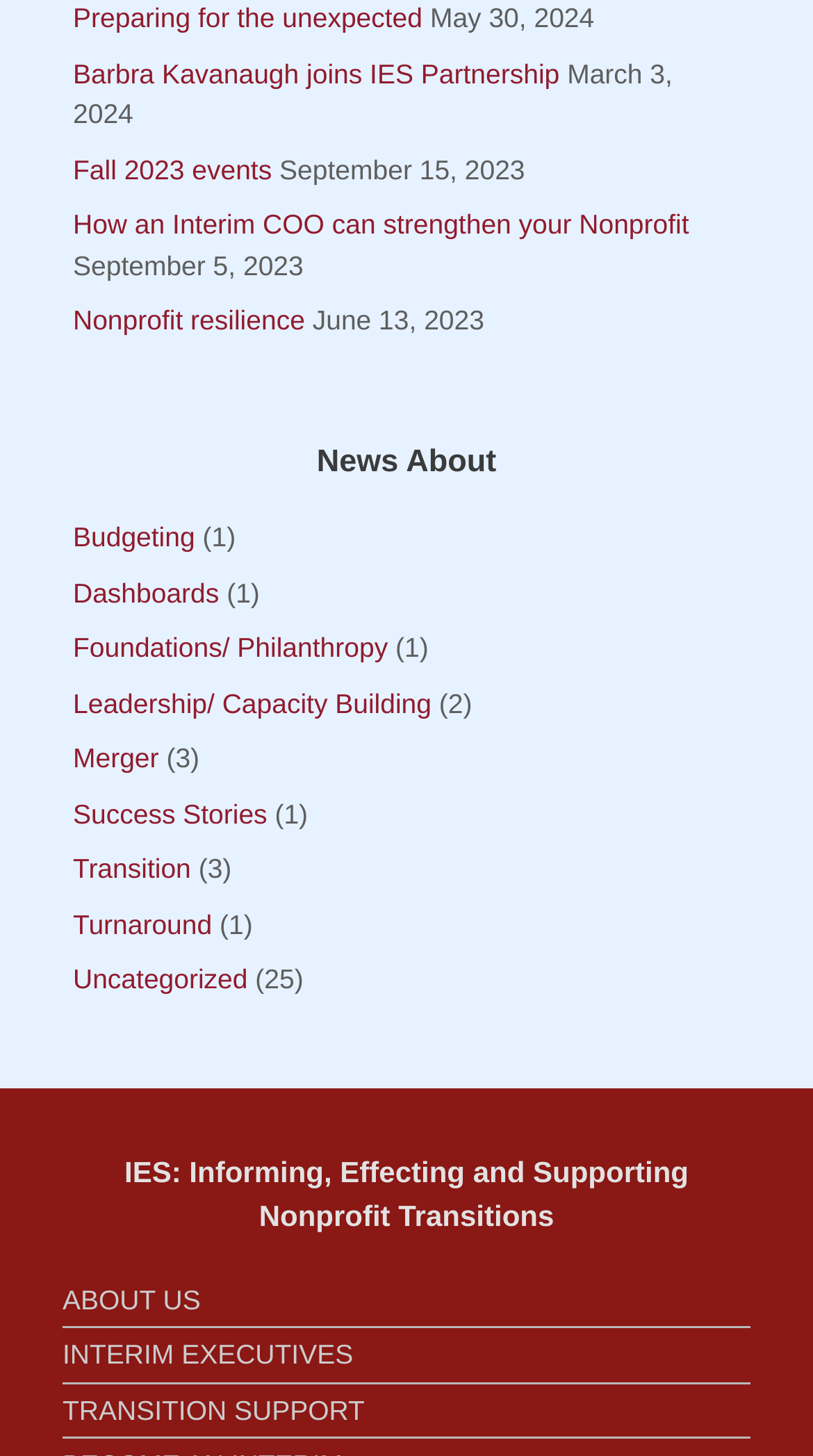Determine the coordinates of the bounding box for the clickable area needed to execute this instruction: "Read about preparing for the unexpected".

[0.09, 0.002, 0.52, 0.024]